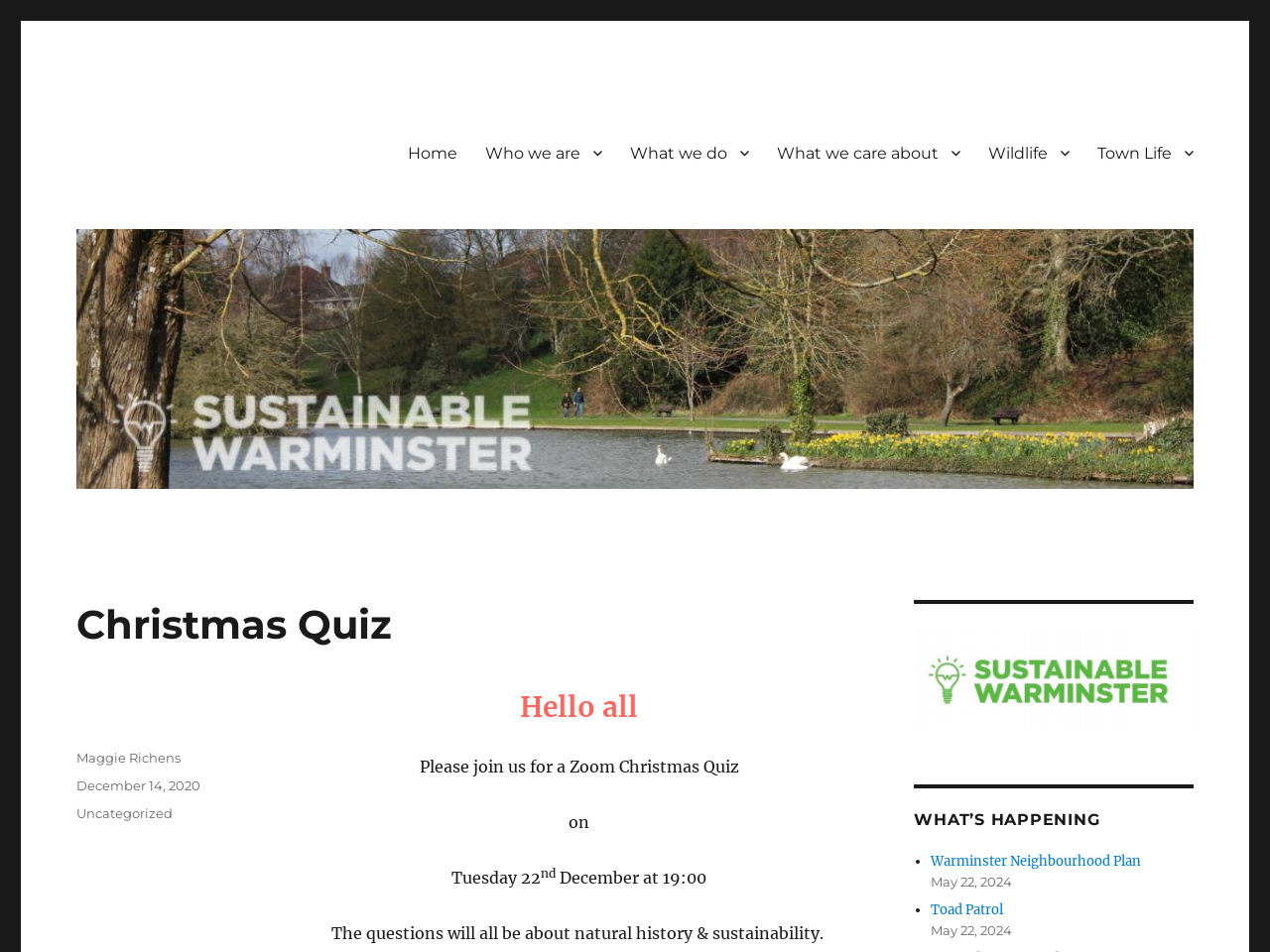Identify and provide the bounding box coordinates of the UI element described: "December 14, 2020December 14, 2020". The coordinates should be formatted as [left, top, right, bottom], with each number being a float between 0 and 1.

[0.06, 0.816, 0.158, 0.833]